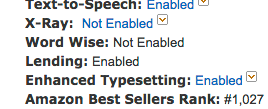Is Lending enabled for this book?
Give a thorough and detailed response to the question.

The image highlights the key functionalities of the Kindle book, and Lending is listed as one of the enabled features, indicating that the book can be lent to others.